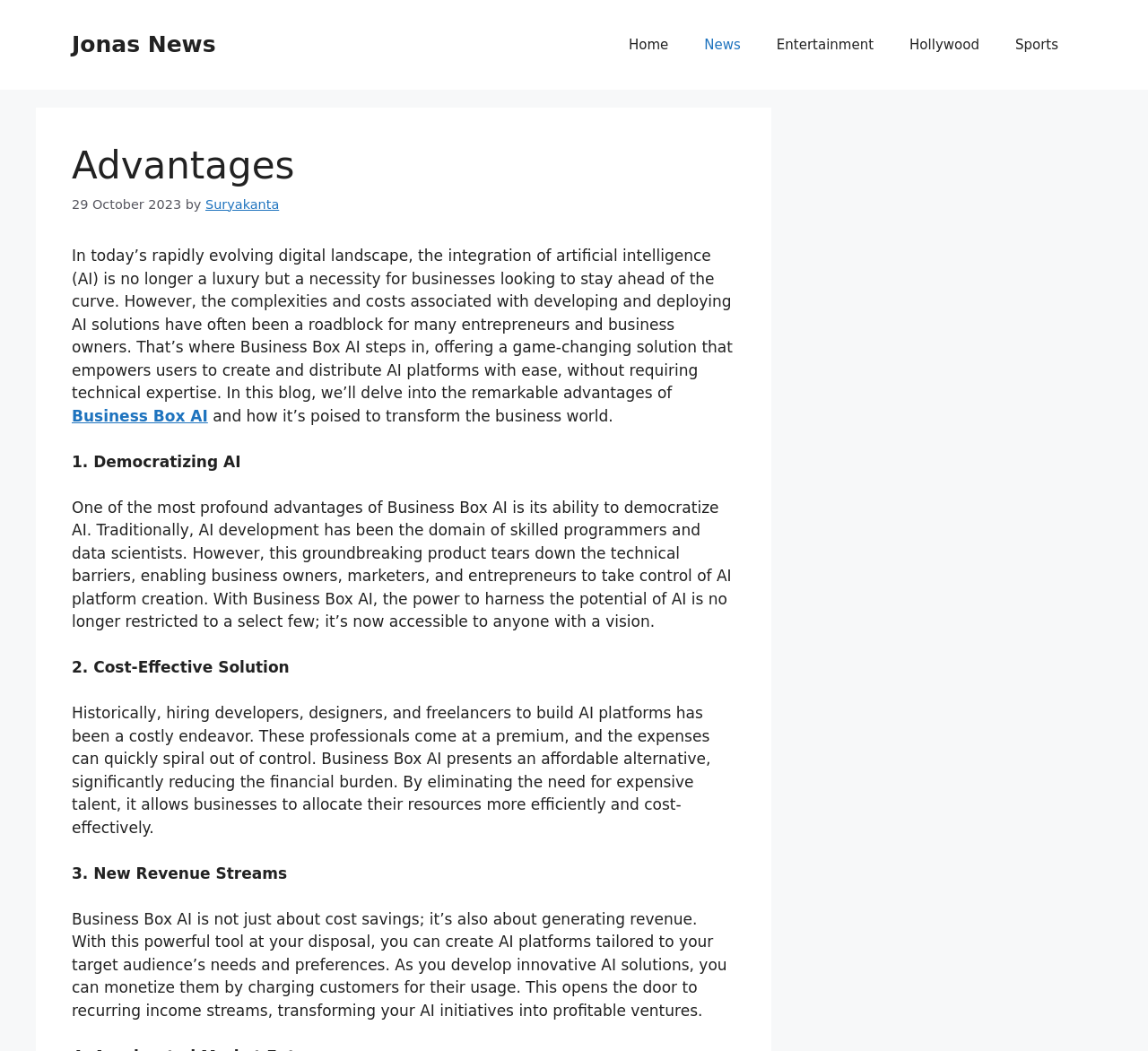What is the date of the article?
Based on the screenshot, provide a one-word or short-phrase response.

29 October 2023